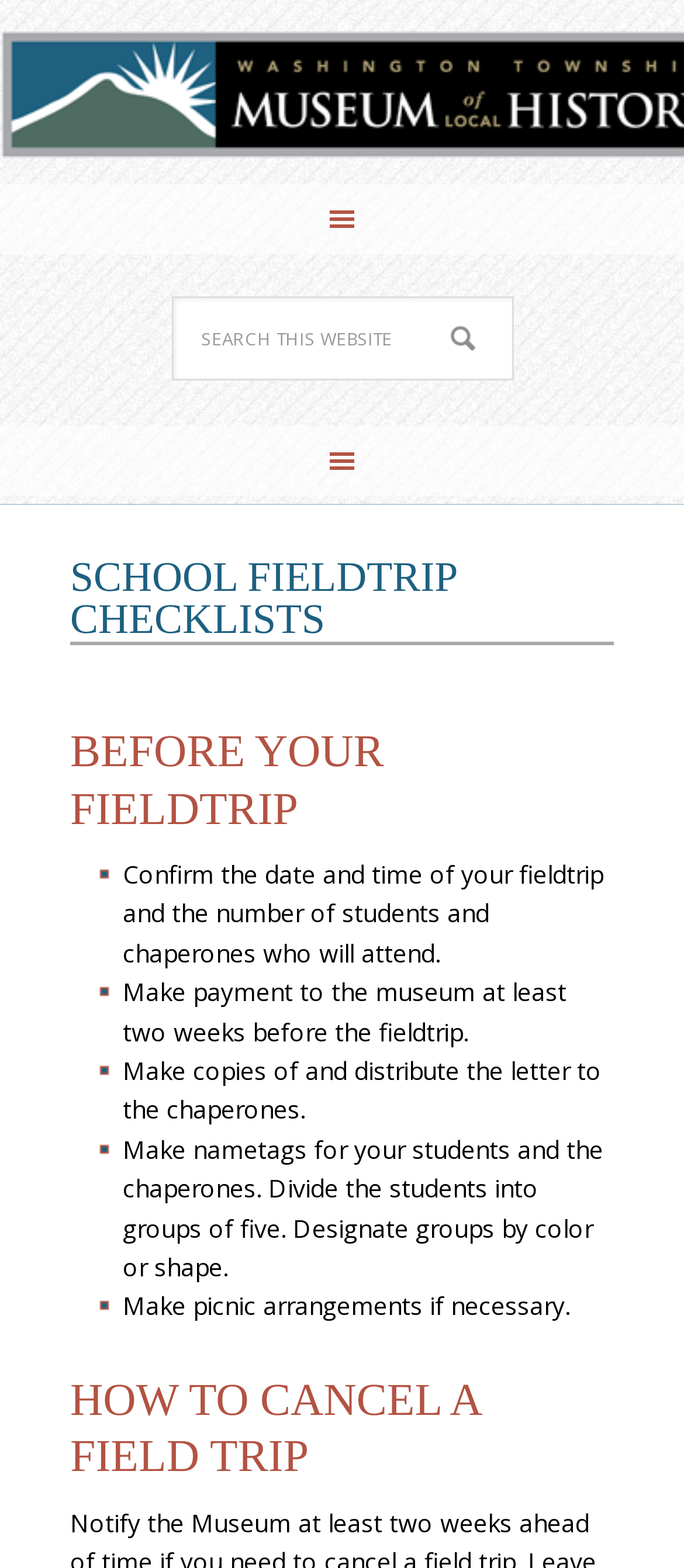What is the last step before a fieldtrip?
Using the image, provide a concise answer in one word or a short phrase.

Make picnic arrangements